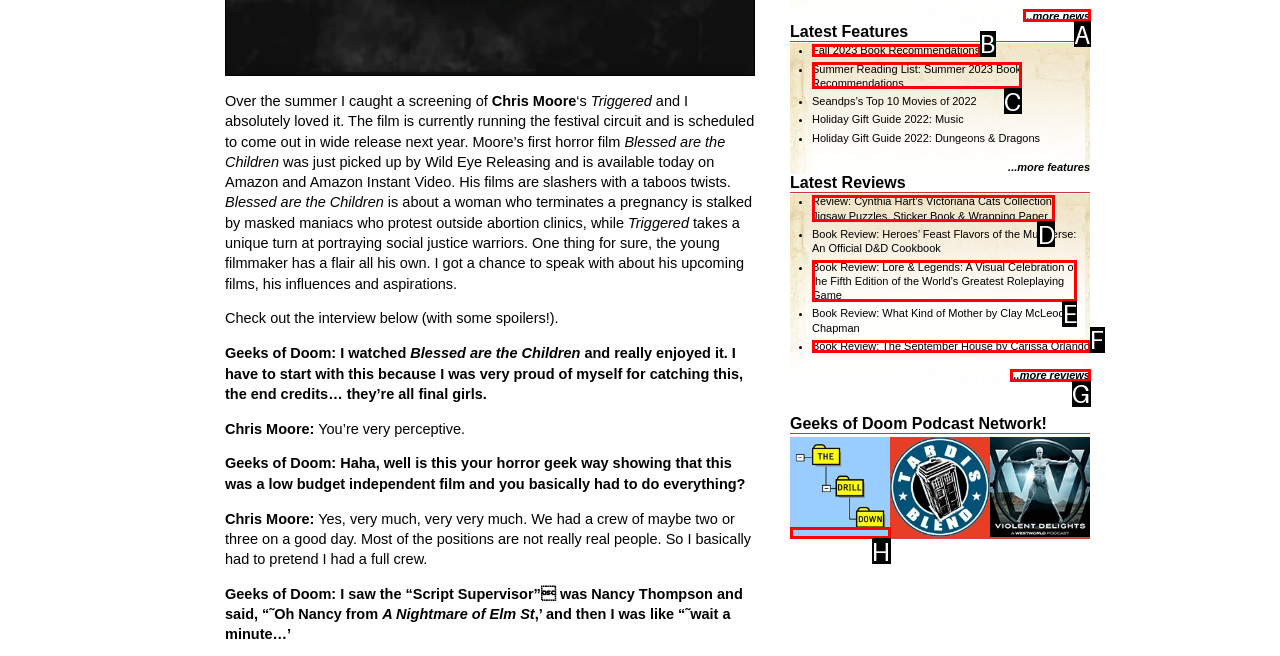Based on the element described as: ...more reviews
Find and respond with the letter of the correct UI element.

G